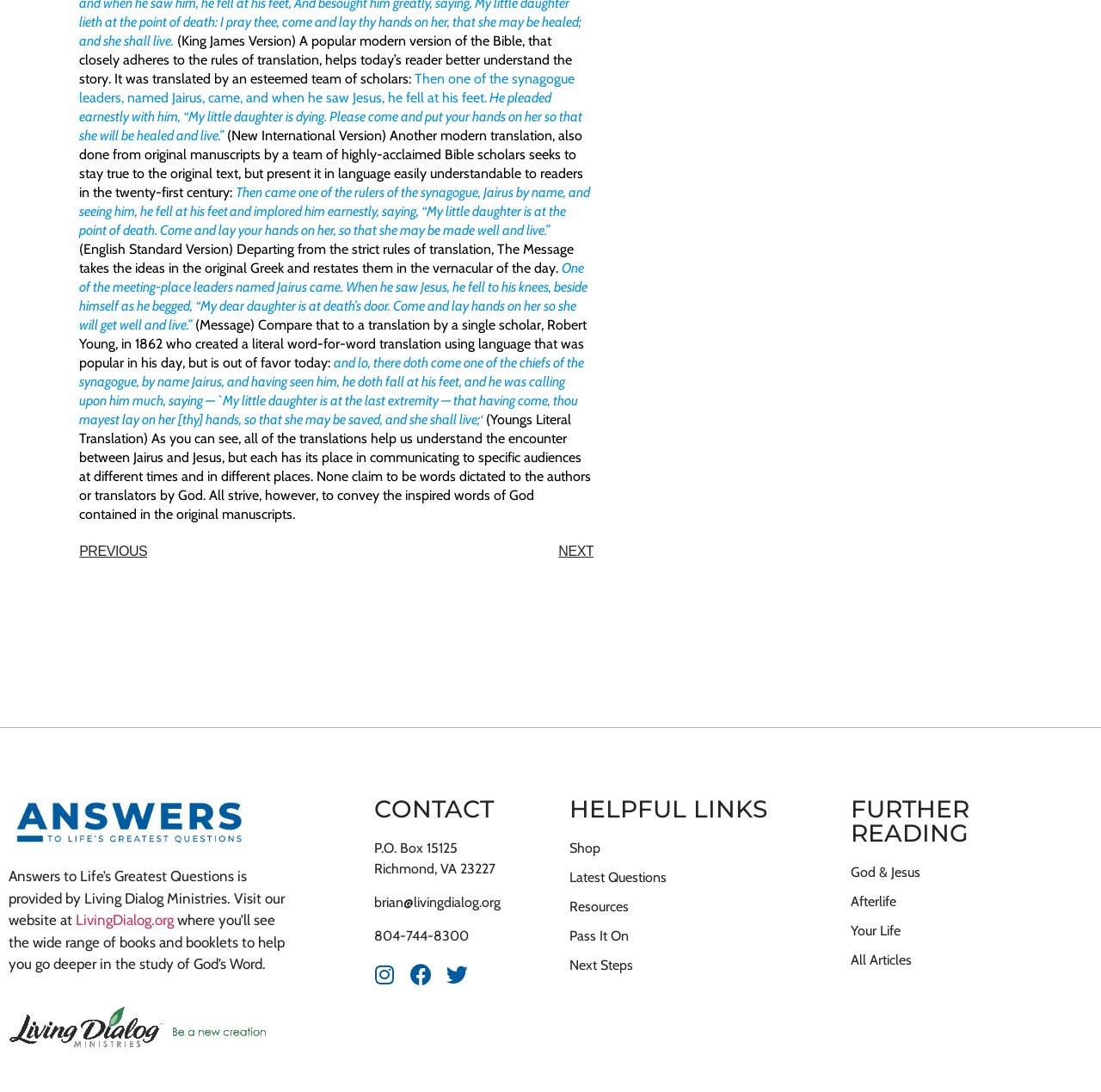Can you specify the bounding box coordinates for the region that should be clicked to fulfill this instruction: "Visit the 'LivingDialog.org' website".

[0.069, 0.835, 0.158, 0.851]